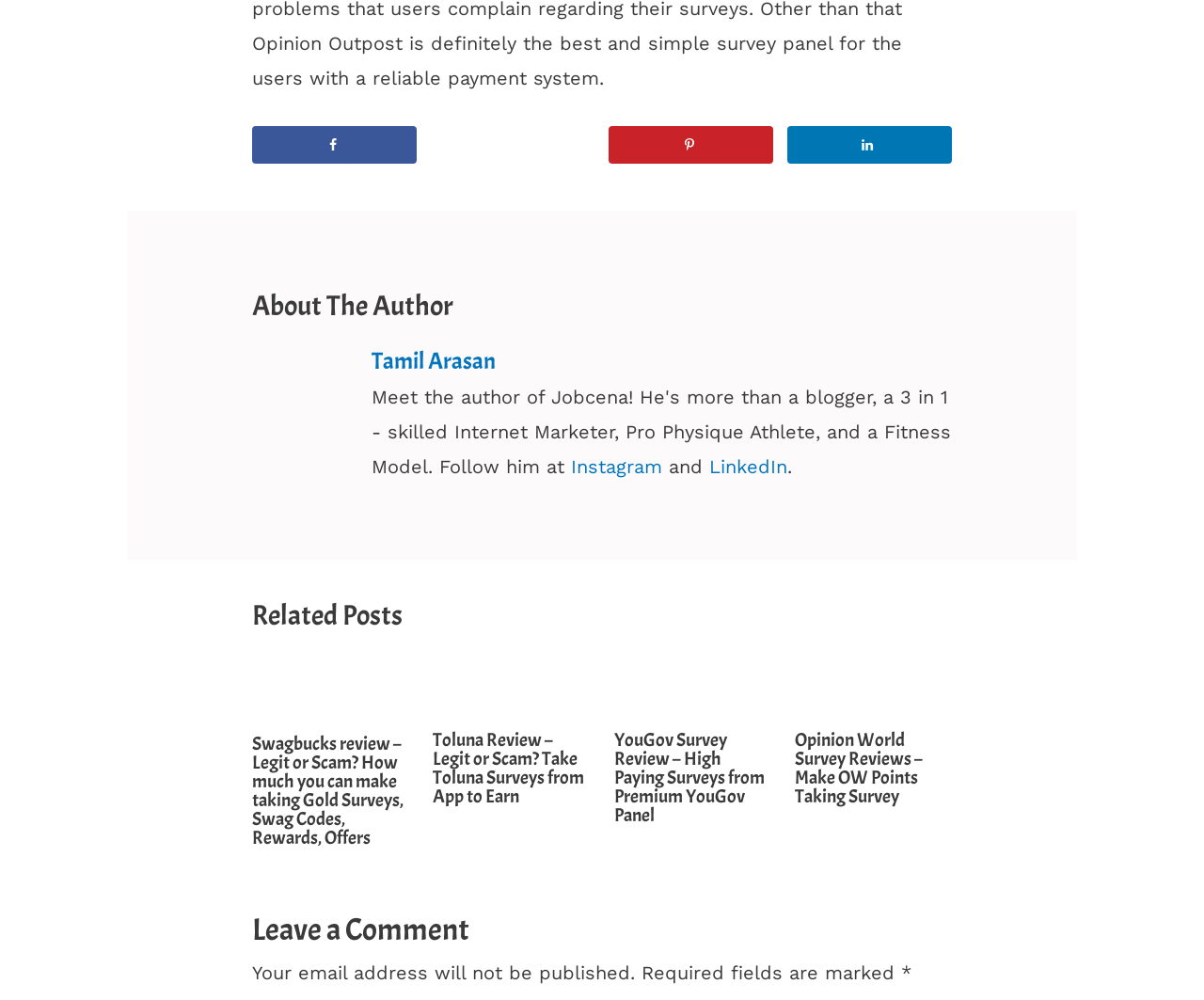Identify the bounding box coordinates of the specific part of the webpage to click to complete this instruction: "Share on Facebook".

[0.21, 0.126, 0.346, 0.164]